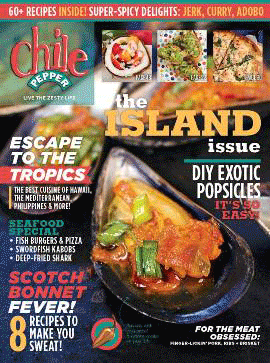Generate a comprehensive description of the image.

The image features the vibrant cover of "Chile Pepper" magazine, highlighting the "ISLAND issue." The cover art includes colorful and appetizing dishes, emphasizing the theme of tropical cuisine. The headline "ESCAPE TO THE TROPICS" invites readers to explore the best cuisine of Hawaii and the Mediterranean, while showcasing an array of tantalizing recipes. Featured topics include seafood options like fish burgers and swedish kabobs, as well as intriguing sections on Scotch bonnet peppers with a promise of 8 recipes to make you sweat. The magazine encourages readers to discover exotic popsicle recipes that are simple to make, embodying a lively and adventurous culinary spirit.